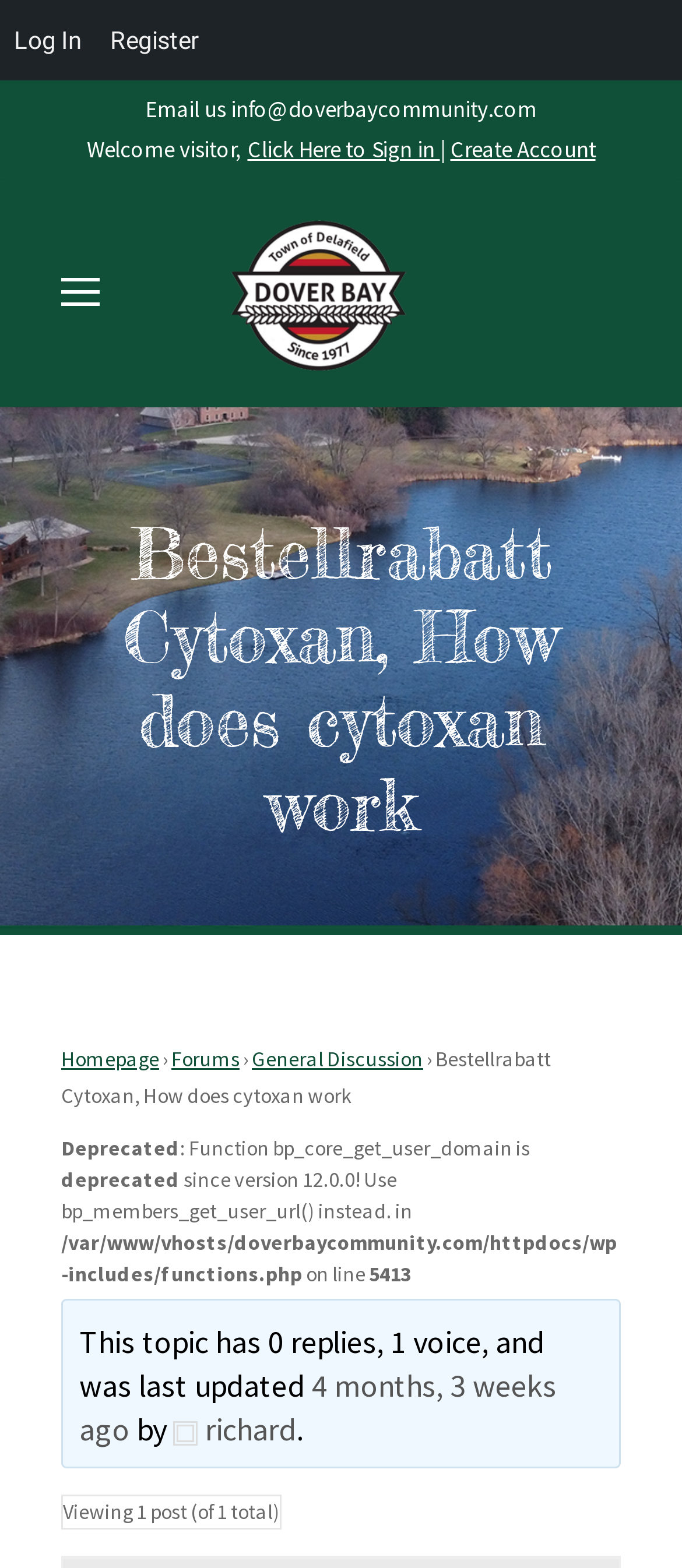Determine the bounding box of the UI component based on this description: "title="german-logo-adjusted-3"". The bounding box coordinates should be four float values between 0 and 1, i.e., [left, top, right, bottom].

[0.321, 0.168, 0.679, 0.2]